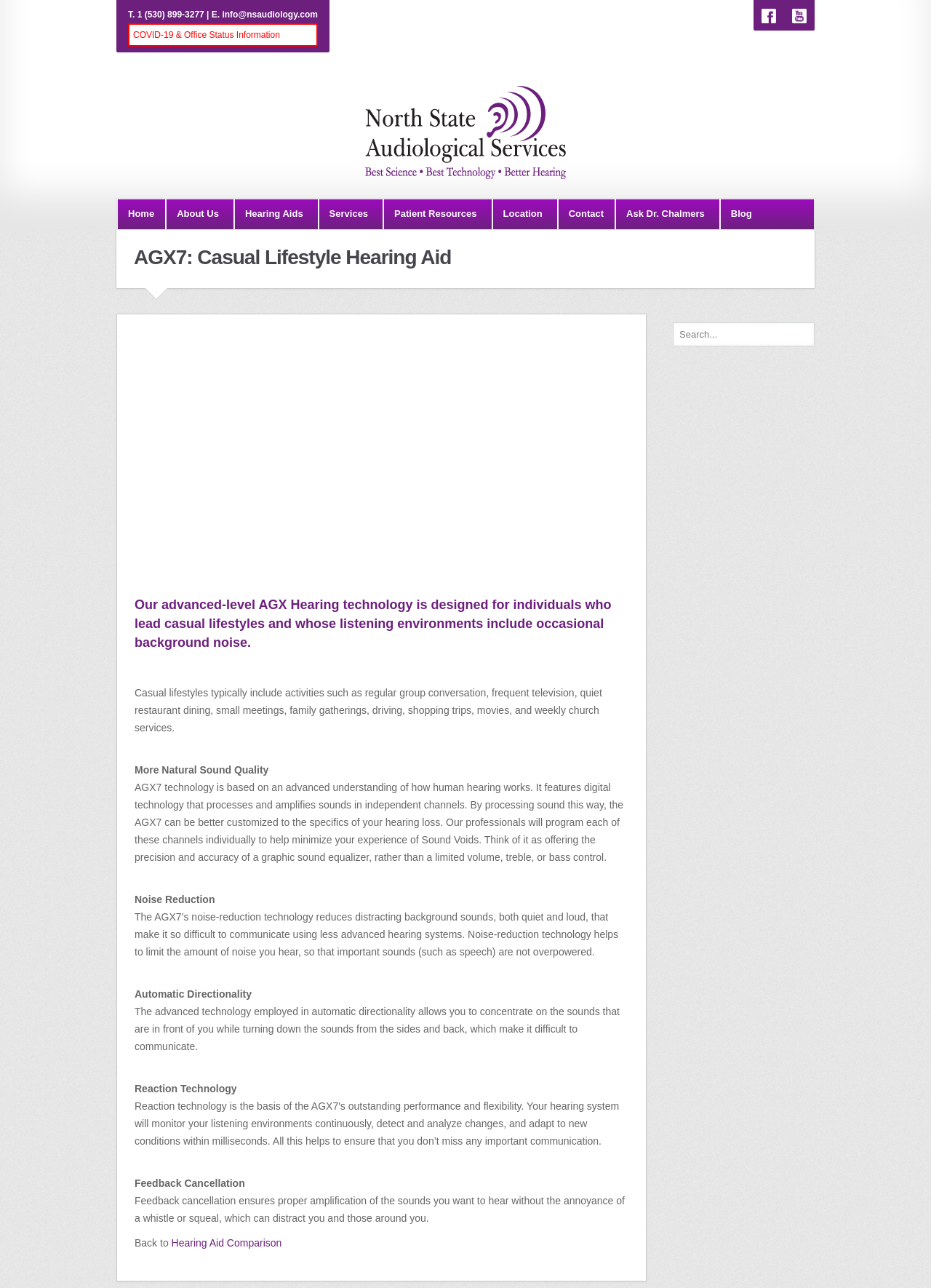Please indicate the bounding box coordinates for the clickable area to complete the following task: "Call the office". The coordinates should be specified as four float numbers between 0 and 1, i.e., [left, top, right, bottom].

[0.147, 0.007, 0.341, 0.015]